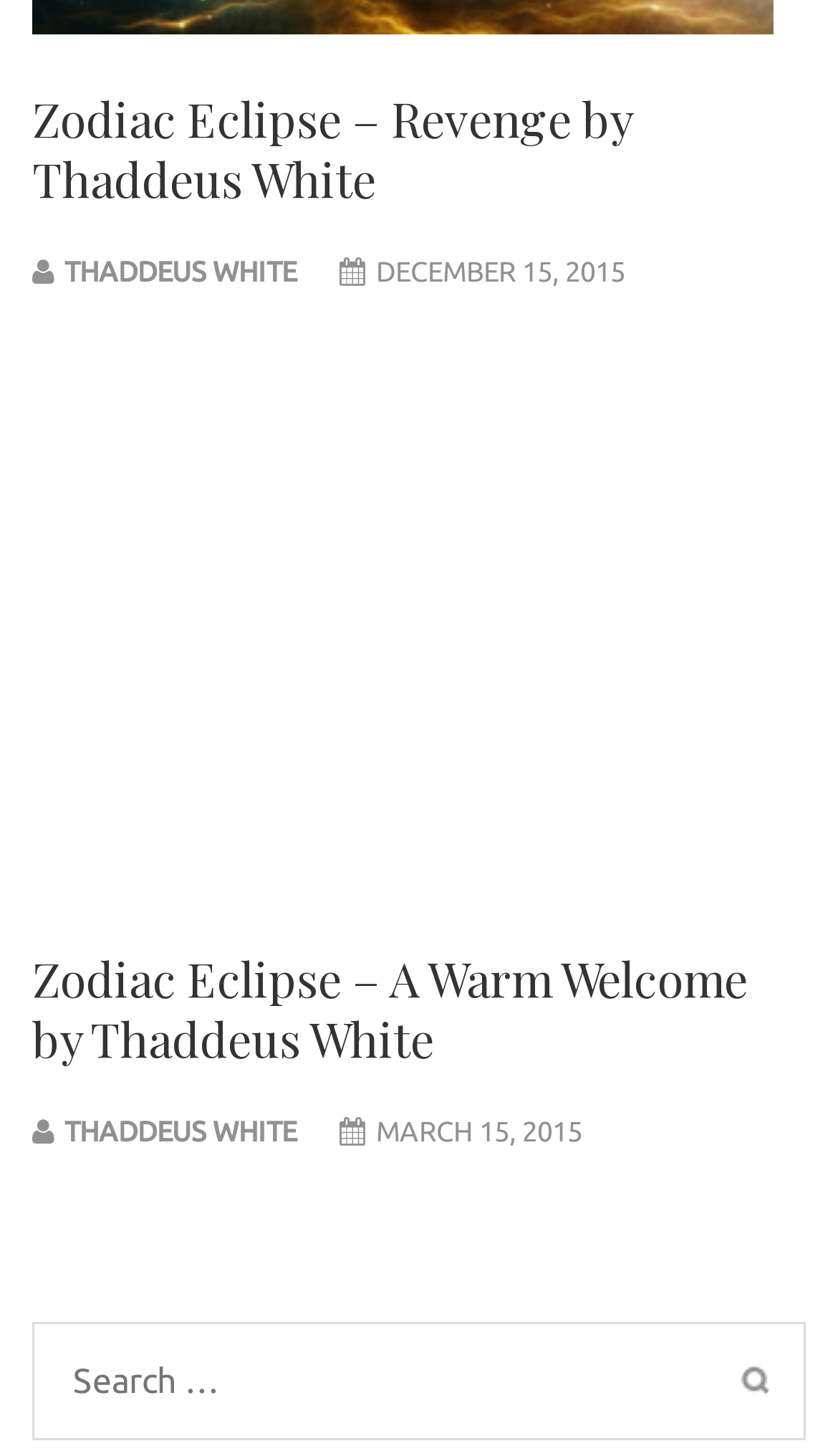What is the date of the second article?
Refer to the image and offer an in-depth and detailed answer to the question.

I found the date of the second article by looking at the time element, which is a child of the second article element. The time element has a static text child with the text 'MARCH 15, 2015'.